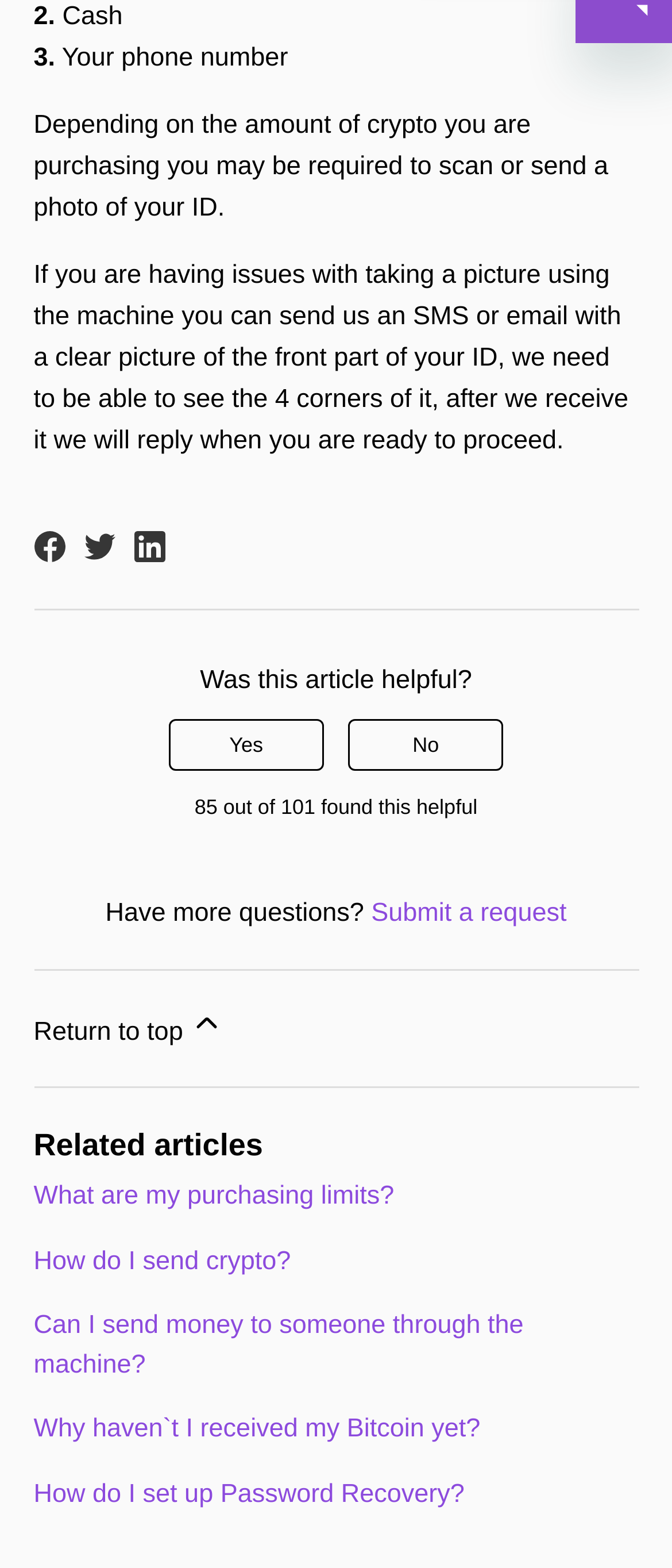Please mark the clickable region by giving the bounding box coordinates needed to complete this instruction: "Return to top".

[0.05, 0.619, 0.95, 0.693]